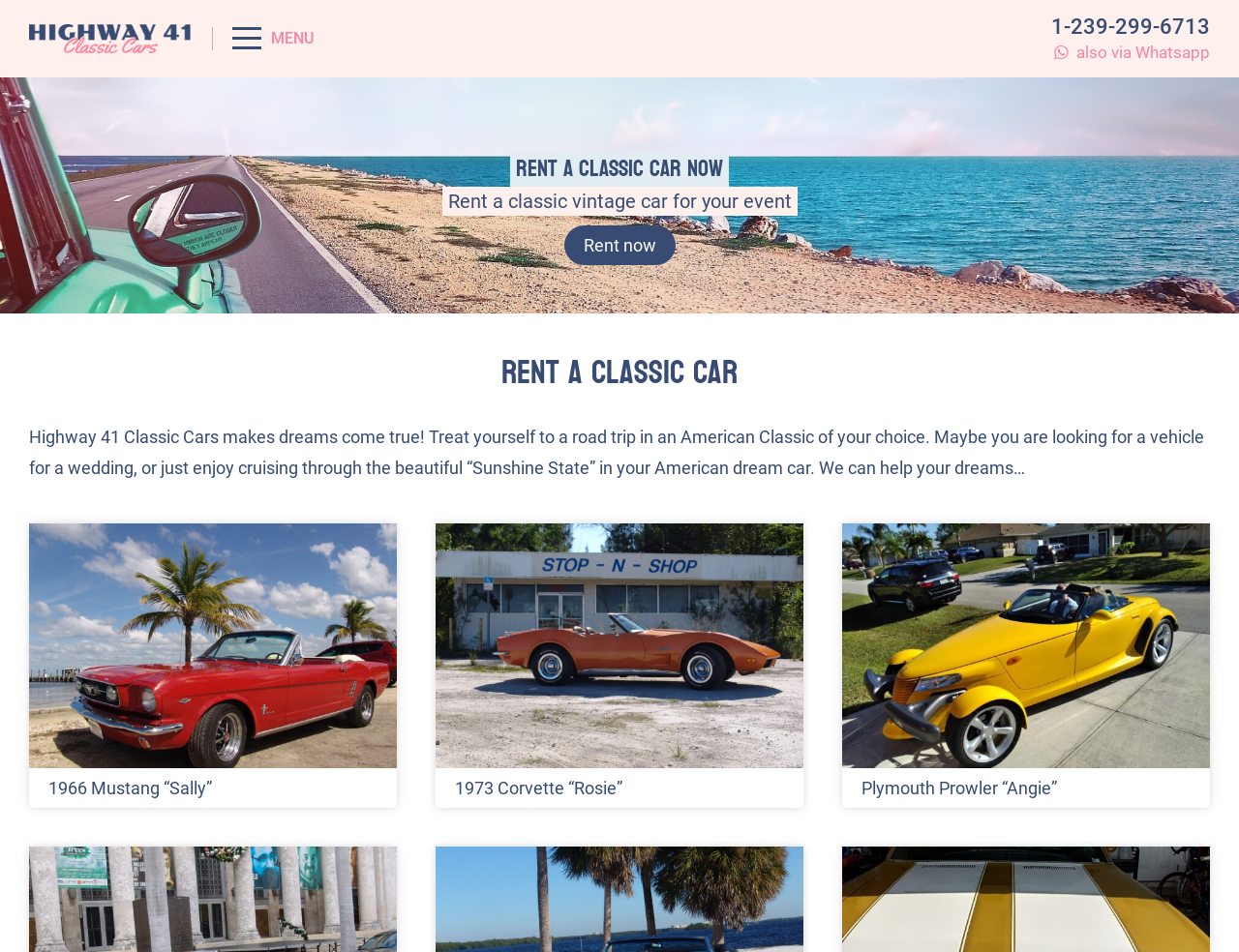Given the element description "Rent now", identify the bounding box of the corresponding UI element.

[0.455, 0.237, 0.545, 0.278]